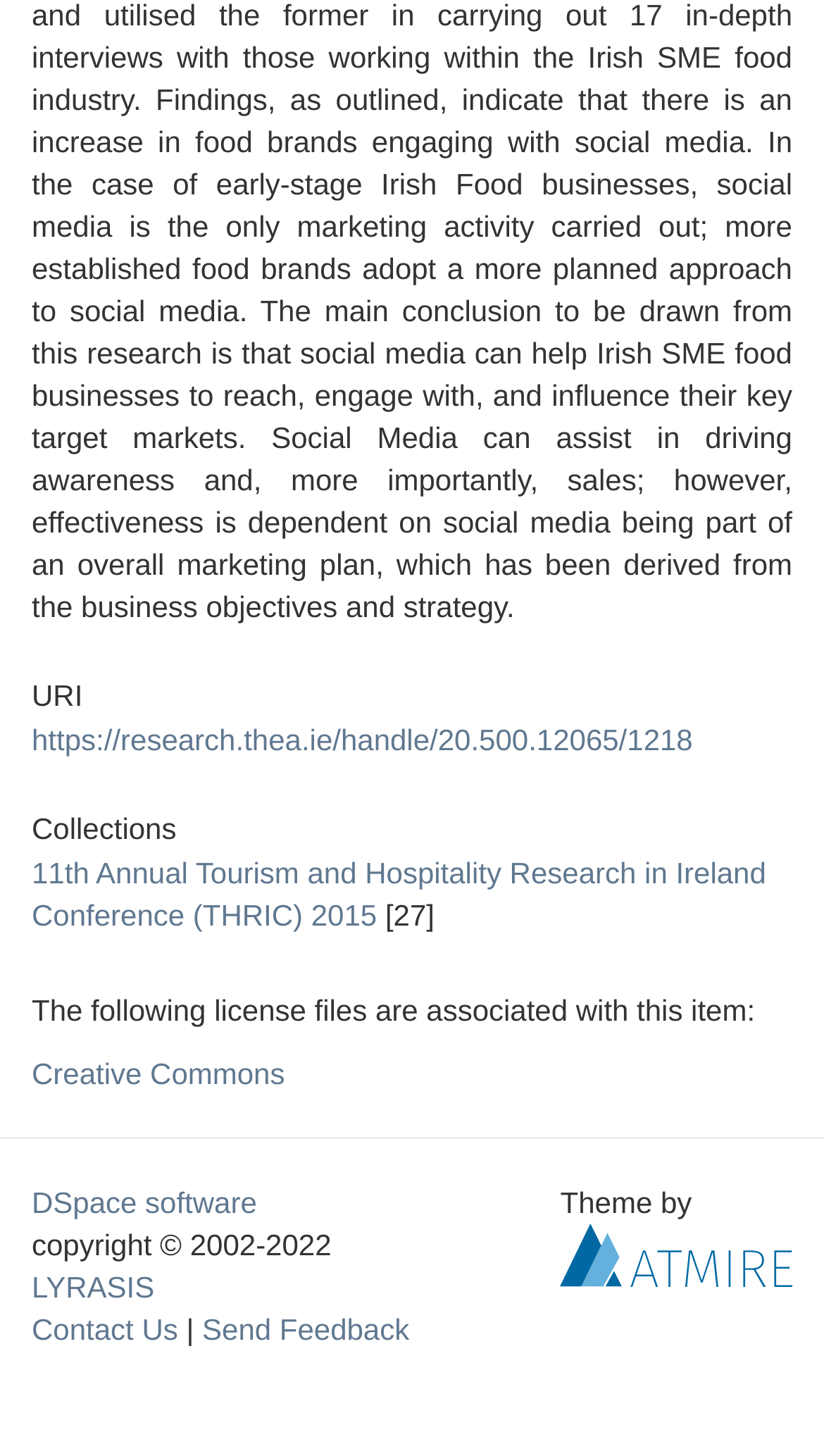What is the name of the software used by this website?
Based on the visual information, provide a detailed and comprehensive answer.

I found the answer by looking at the link with the text 'DSpace software' which is located in the footer section of the webpage.